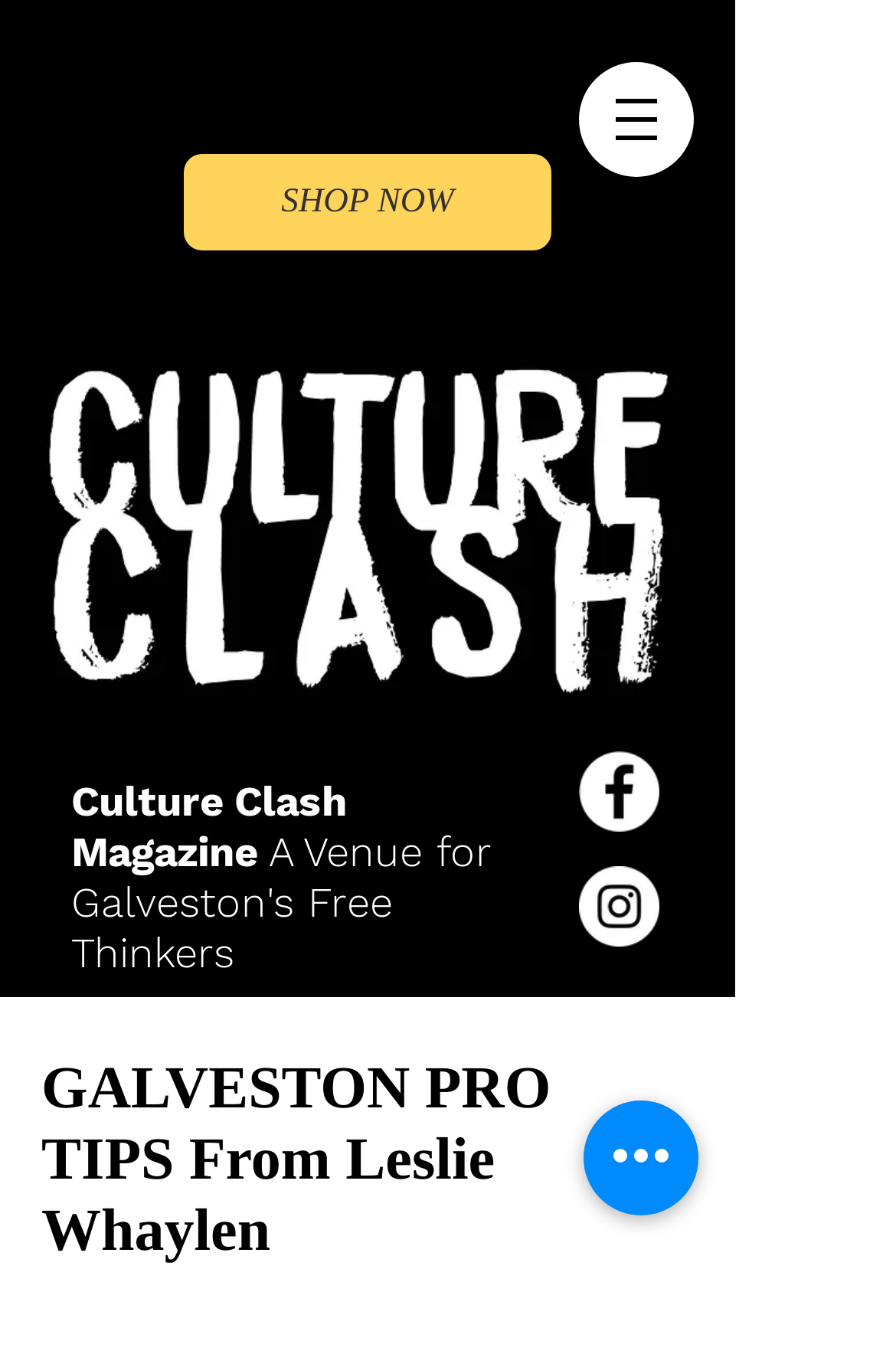What is the name of the author or contributor?
Using the information from the image, provide a comprehensive answer to the question.

I found the answer by looking at the root element with the text 'GALVESTON PRO TIPS From Leslie Whaylen'.